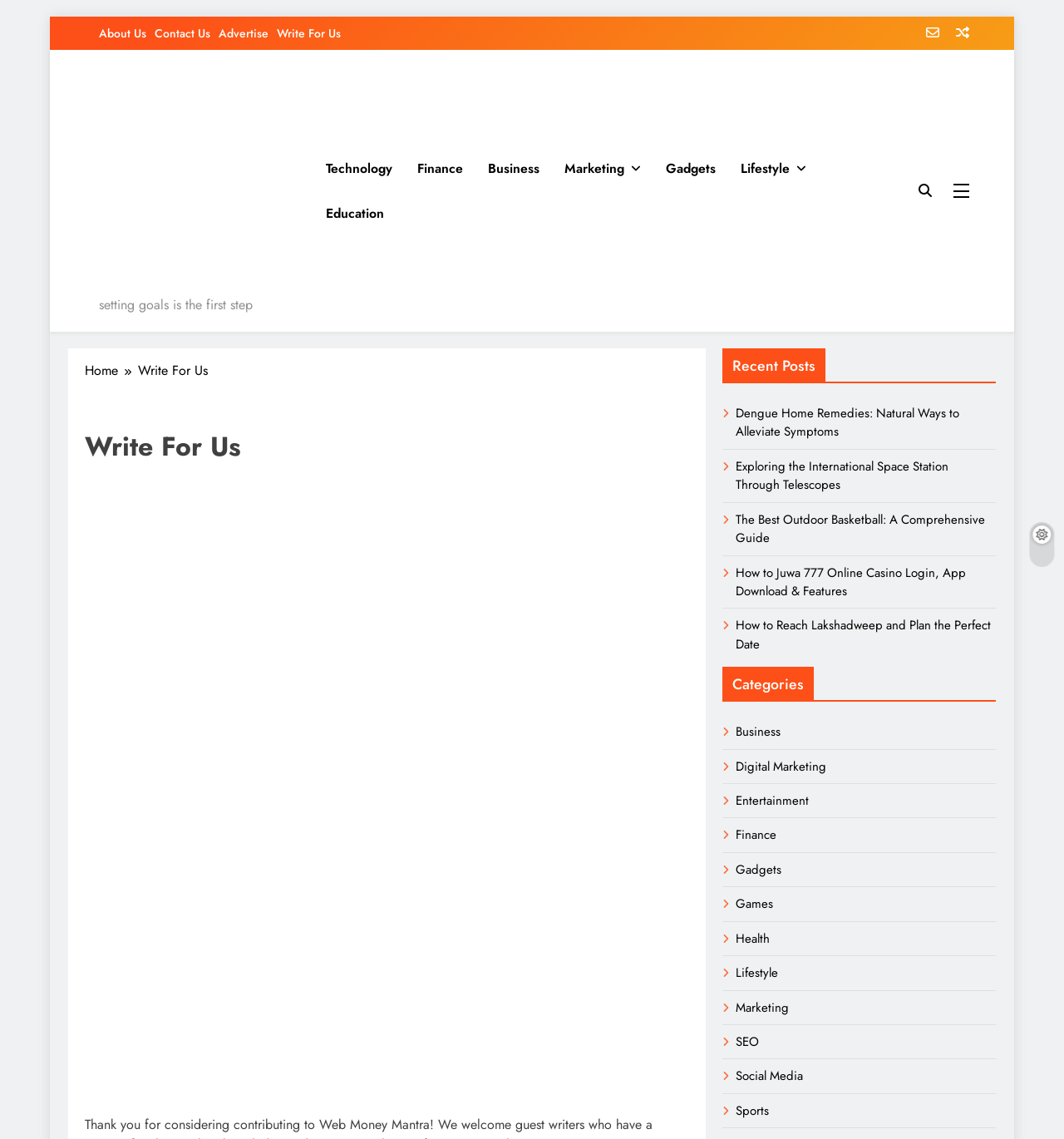Locate the bounding box coordinates of the element to click to perform the following action: 'Read the 'Technology' category'. The coordinates should be given as four float values between 0 and 1, in the form of [left, top, right, bottom].

[0.373, 0.058, 0.458, 0.098]